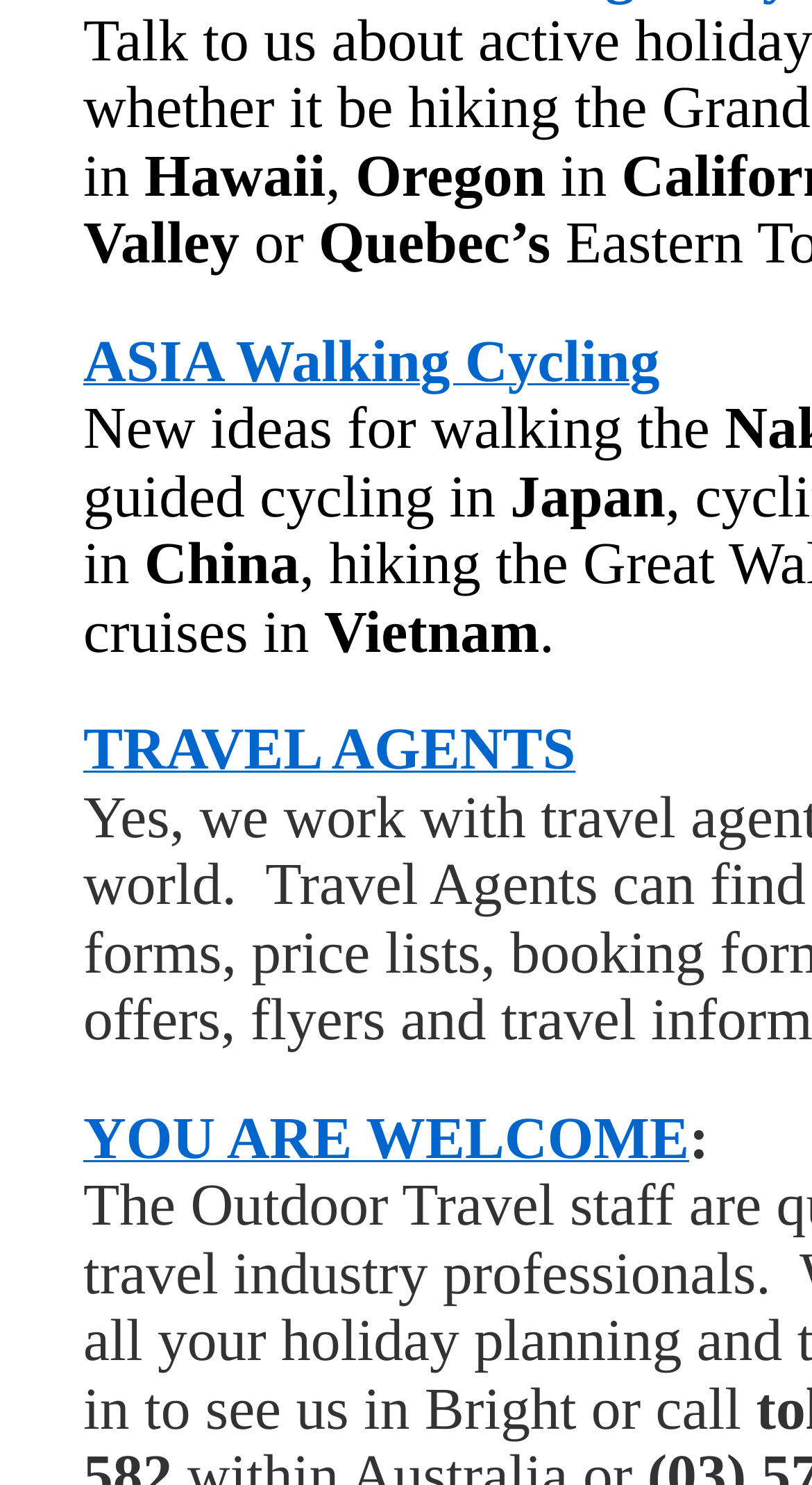Are there any punctuation marks on the webpage?
Based on the image, give a one-word or short phrase answer.

Yes